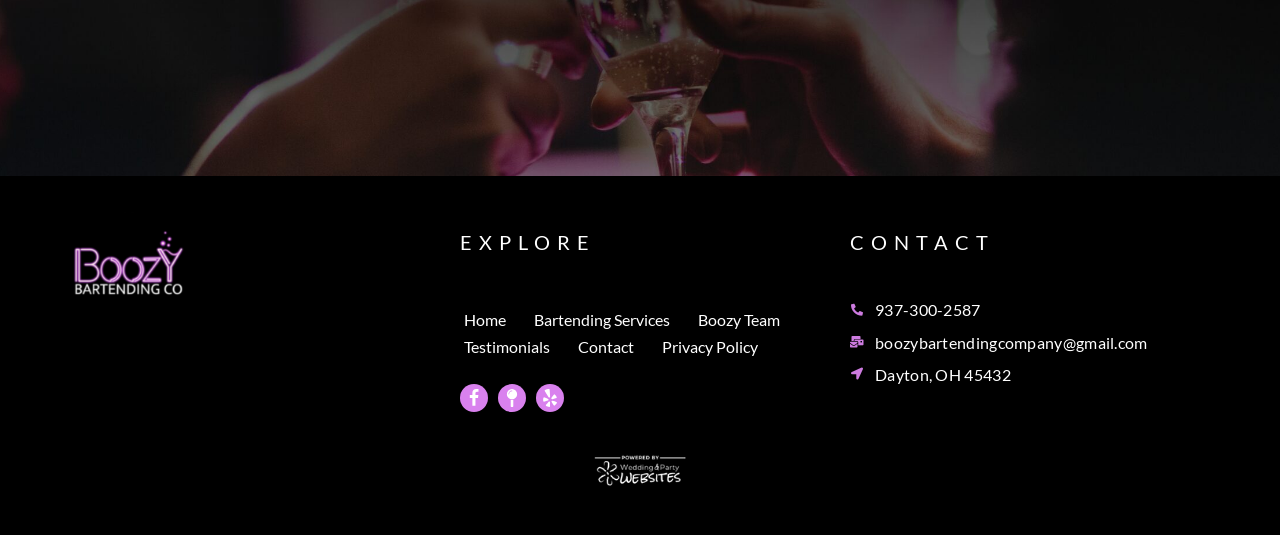Analyze the image and provide a detailed answer to the question: What social media platforms does the company have?

The company has social media presence on Facebook, Google, and Yelp, as indicated by the links to these platforms in the footer section of the webpage.